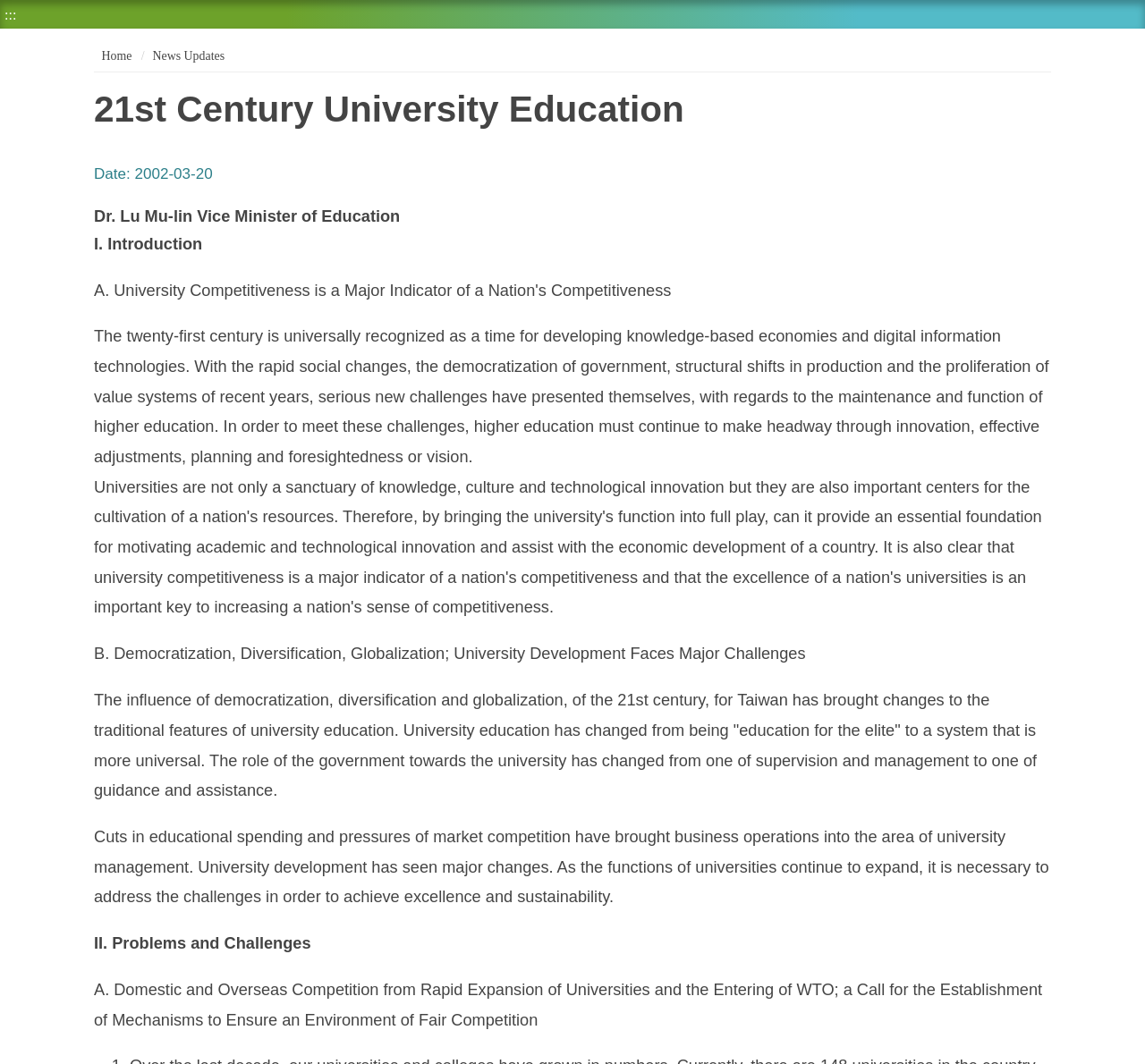Construct a comprehensive description capturing every detail on the webpage.

The webpage is about Dr. Lu Mu-lin, the Vice Minister of Education, and his views on 21st-century university education. At the top-left corner, there are three links: ":::", "Home", and "News Updates". Below these links, the title "21st Century University Education" is prominently displayed. 

To the right of the title, there is a "Date:" label with the specific date "2002-03-20" next to it. Below the title, there is a brief introduction to Dr. Lu Mu-lin, followed by a section titled "I. Introduction". This section discusses the challenges faced by higher education in the 21st century, including the need for innovation and adaptation to rapid social changes.

The next section, "B. Democratization, Diversification, Globalization; University Development Faces Major Challenges", explores the impact of democratization, diversification, and globalization on university education in Taiwan. This section is followed by another section, "Cuts in educational spending and pressures of market competition...", which discusses the changes in university management and the need to address challenges to achieve excellence and sustainability.

Finally, there is a section titled "II. Problems and Challenges", which appears to be a heading for further discussion on the challenges faced by universities. The first subsection, "A. Domestic and Overseas Competition from Rapid Expansion of Universities and the Entering of WTO; a Call for the Establishment of Mechanisms to Ensure an Environment of Fair Competition", is displayed below the heading.